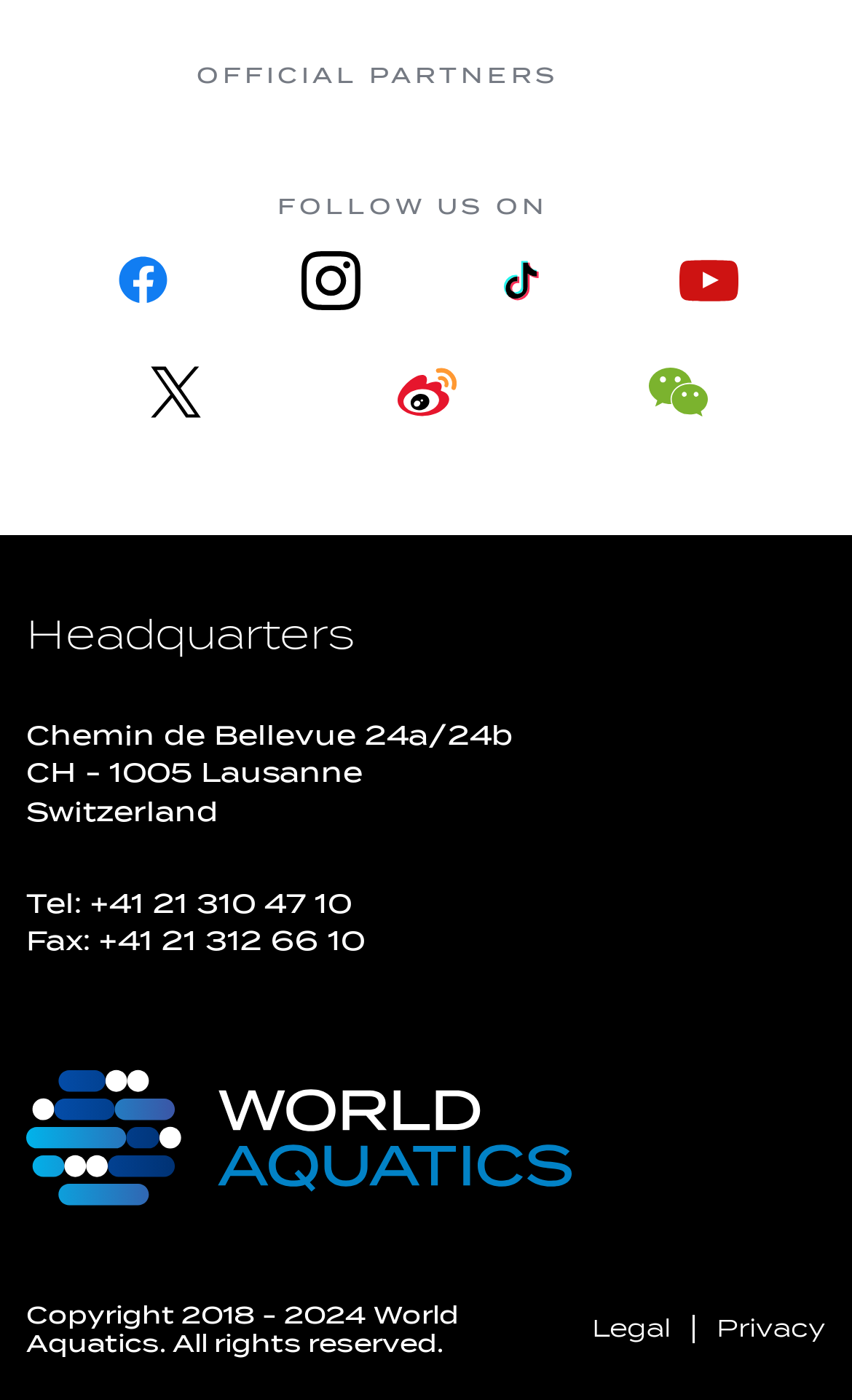With reference to the image, please provide a detailed answer to the following question: What is the phone number of the headquarters?

I found the phone number of the headquarters by looking at the text under the 'Headquarters' heading, which lists the phone number.